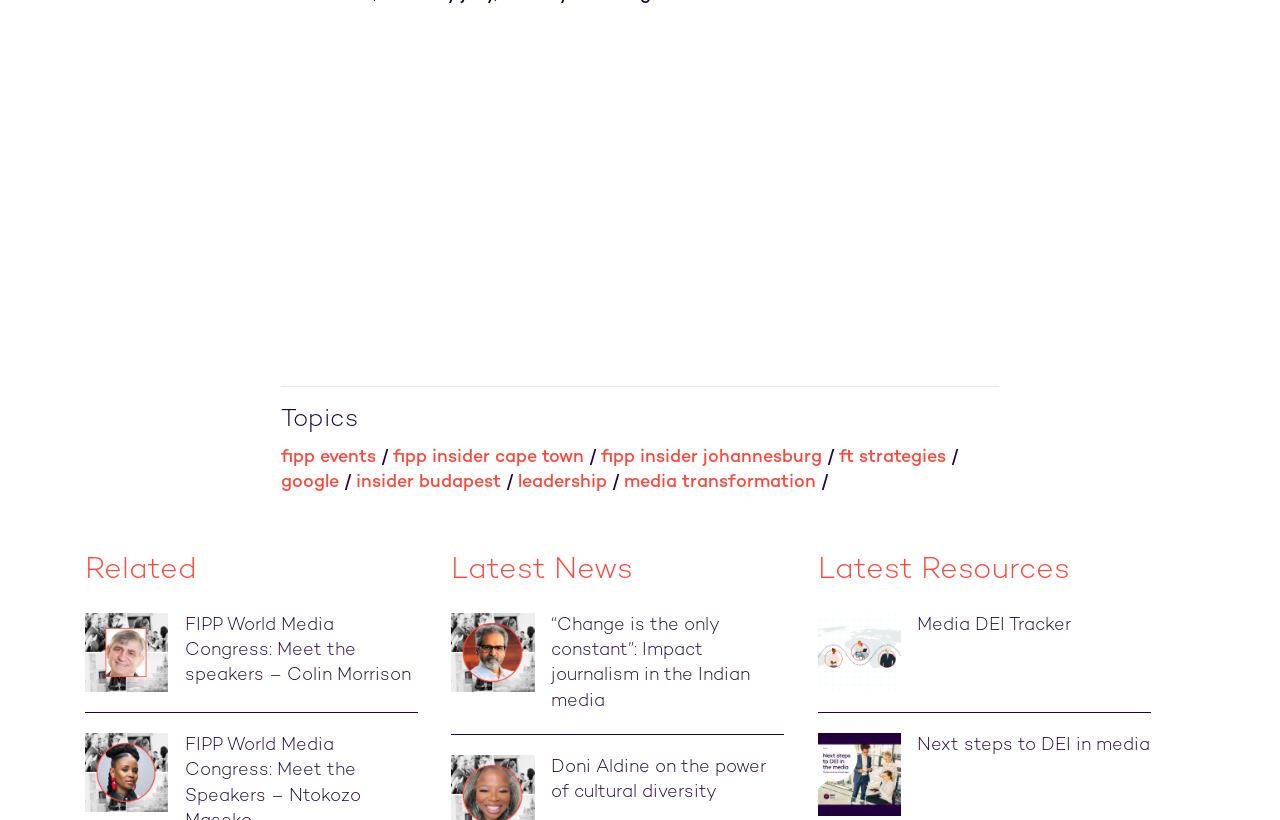What is the topic of the second article in the 'Latest News' section? Examine the screenshot and reply using just one word or a brief phrase.

Impact journalism in the Indian media